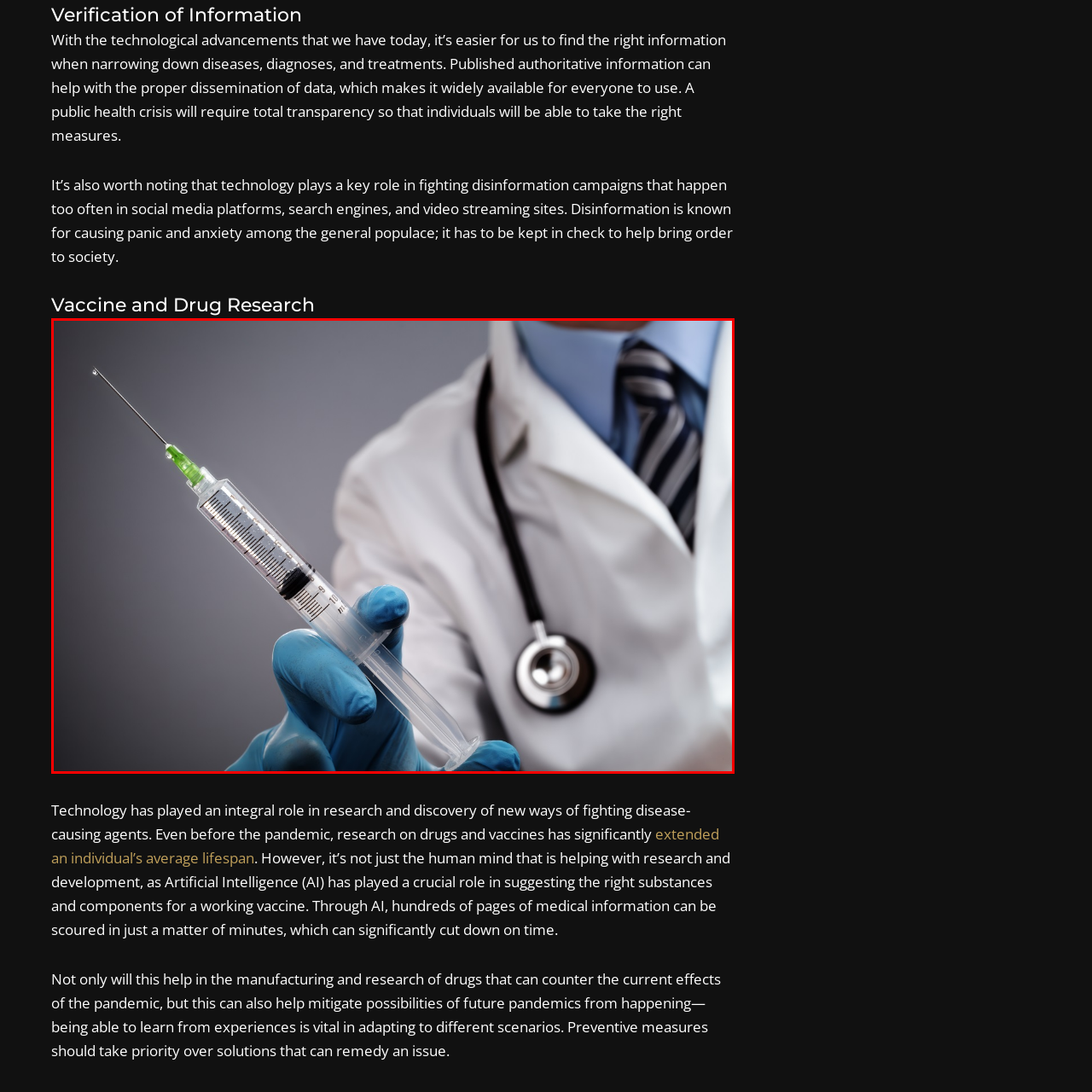Is the medical professional's hand gloved?
Focus on the image section enclosed by the red bounding box and answer the question thoroughly.

The figure's gloved hand emphasizes the sterile and careful nature of medical practices, highlighting the importance of hygiene and safety in medical procedures.